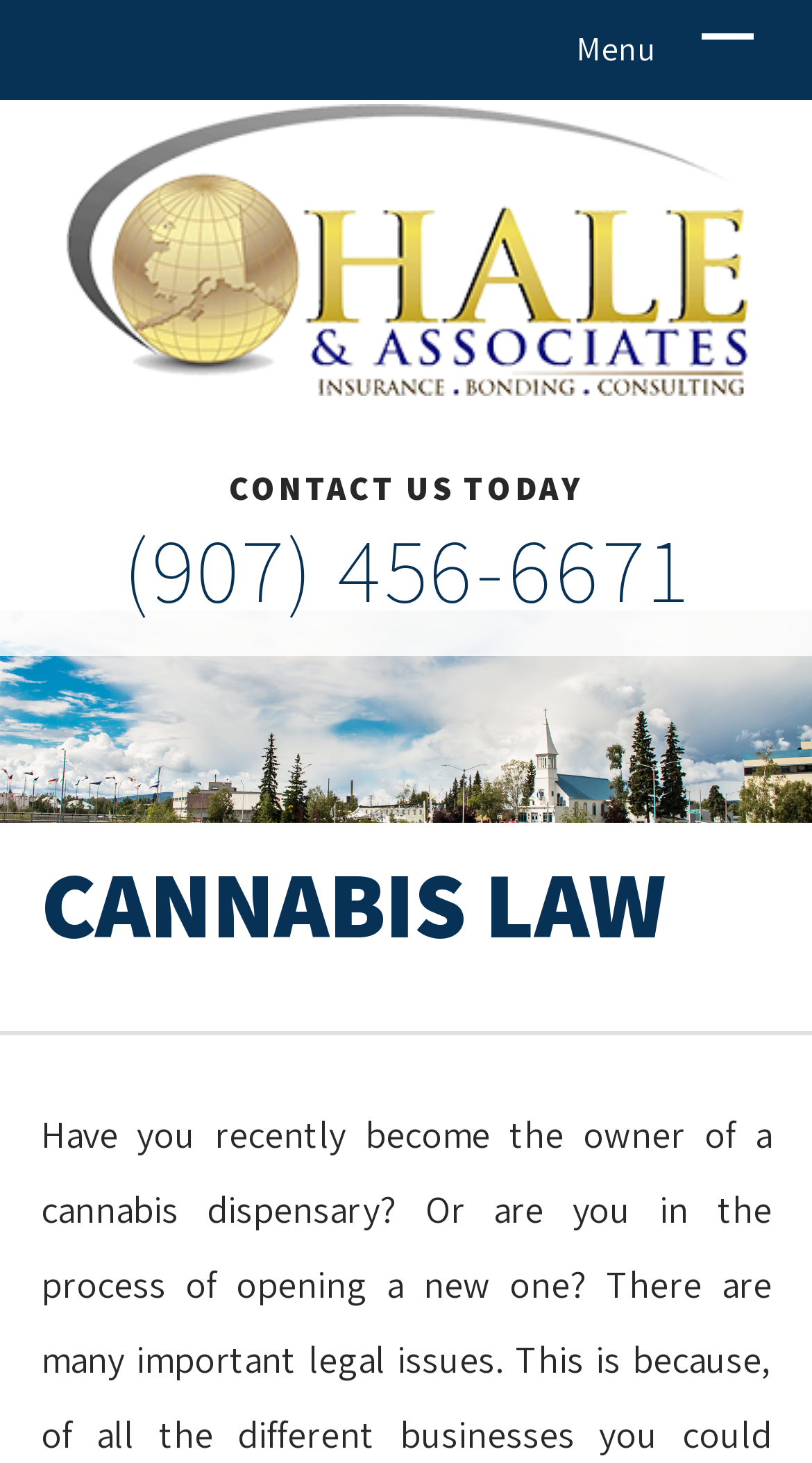Give a comprehensive overview of the webpage, including key elements.

The webpage appears to be the homepage of Hale & Associates, a leading firm of insurance brokers in Fairbanks, AK. At the top right corner, there is a "Menu" link. Below it, the company's logo and name "Hale & Associates, Inc" are displayed prominently, taking up most of the top section of the page.

In the middle section, a call-to-action "CONTACT US TODAY" is displayed in a prominent font. To the left of this text, the company's phone number "(907) 456-6671" is displayed as a heading, with a clickable link to call the number.

Further down the page, a heading "CANNABIS LAW" is displayed, indicating that the company may specialize in this area of insurance. There is a horizontal separator below this heading, dividing the page into sections.